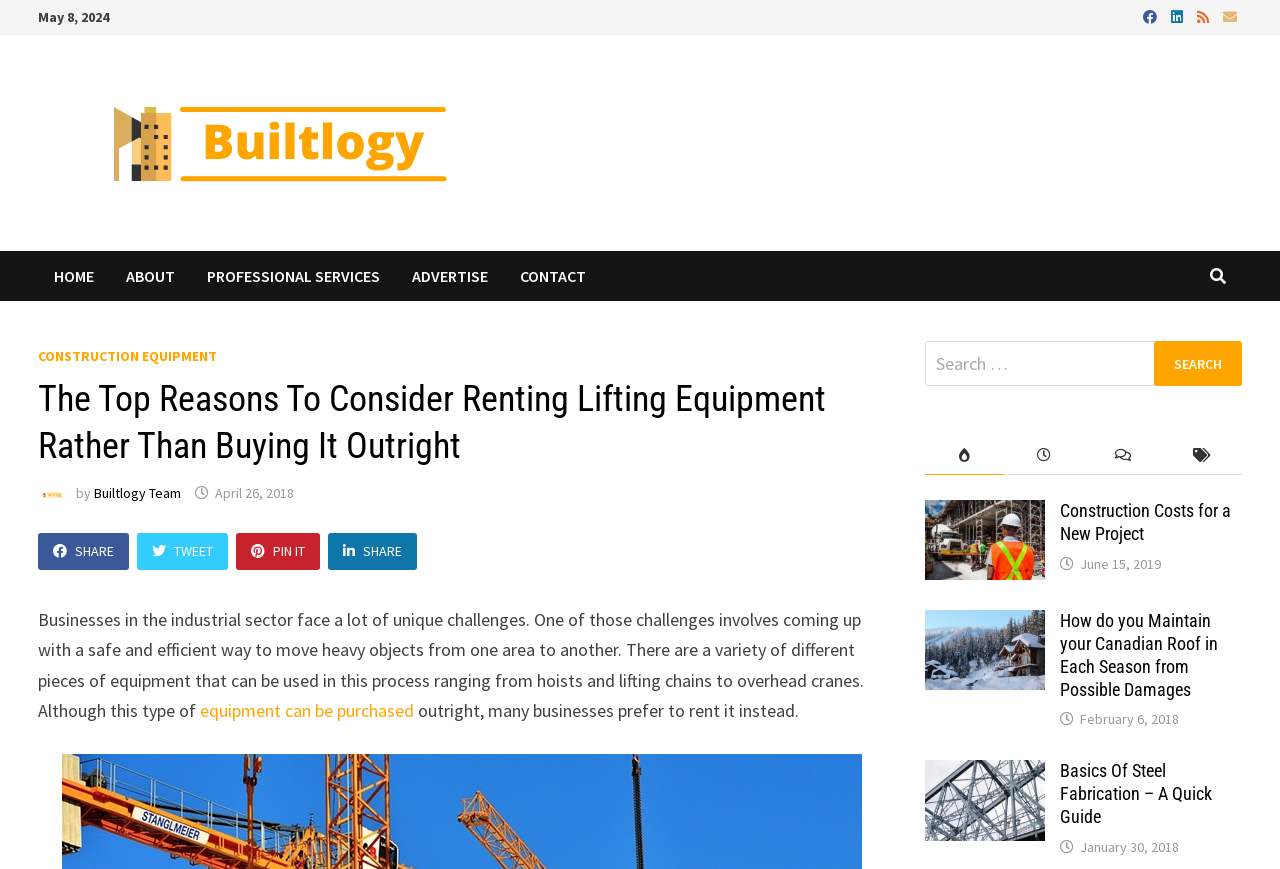Locate the bounding box coordinates of the clickable area to execute the instruction: "Read the article 'Find Your Dream Job in UK – Proven Tips'". Provide the coordinates as four float numbers between 0 and 1, represented as [left, top, right, bottom].

[0.722, 0.578, 0.816, 0.604]